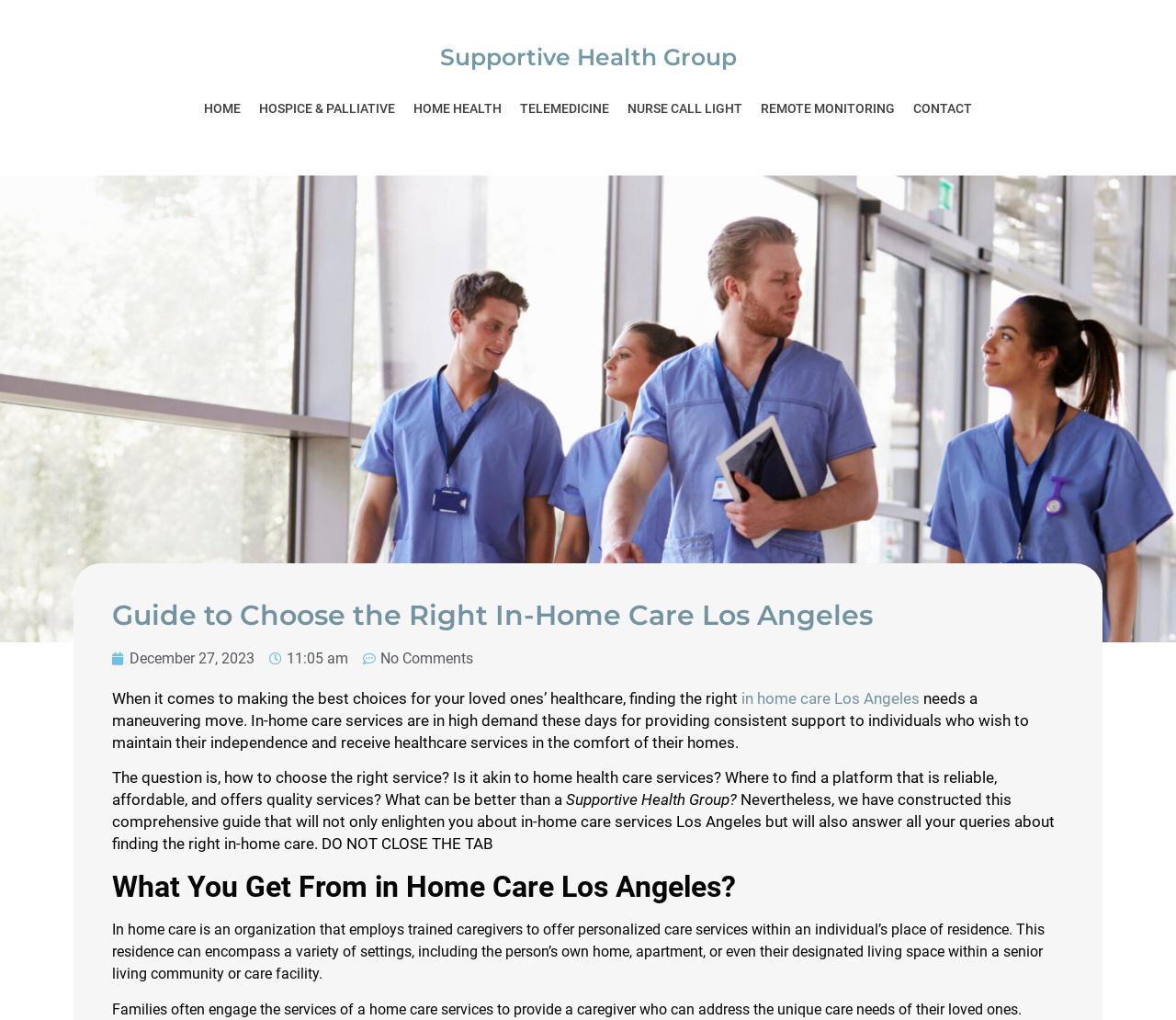Generate an in-depth caption that captures all aspects of the webpage.

The webpage is about selecting the best in-home care in Los Angeles. At the top, there is a heading "Supportive Health Group" followed by a navigation menu with seven links: "HOME", "HOSPICE & PALLIATIVE", "HOME HEALTH", "TELEMEDICINE", "NURSE CALL LIGHT", "REMOTE MONITORING", and "CONTACT". 

Below the navigation menu, there is a main heading "Guide to Choose the Right In-Home Care Los Angeles" followed by a link to a specific date "December 27, 2023", a static text "11:05 am", and another link "No Comments". 

The main content of the webpage starts with a paragraph of text that discusses the importance of finding the right in-home care for loved ones. The text is divided into several sections, with some parts highlighted as links, such as "in home care Los Angeles". 

The webpage then asks several questions about choosing the right in-home care service and introduces "Supportive Health Group" as a potential solution. 

Further down, there is a heading "What You Get From in Home Care Los Angeles?" followed by a detailed description of what in-home care services entail, including the types of settings where these services can be provided.